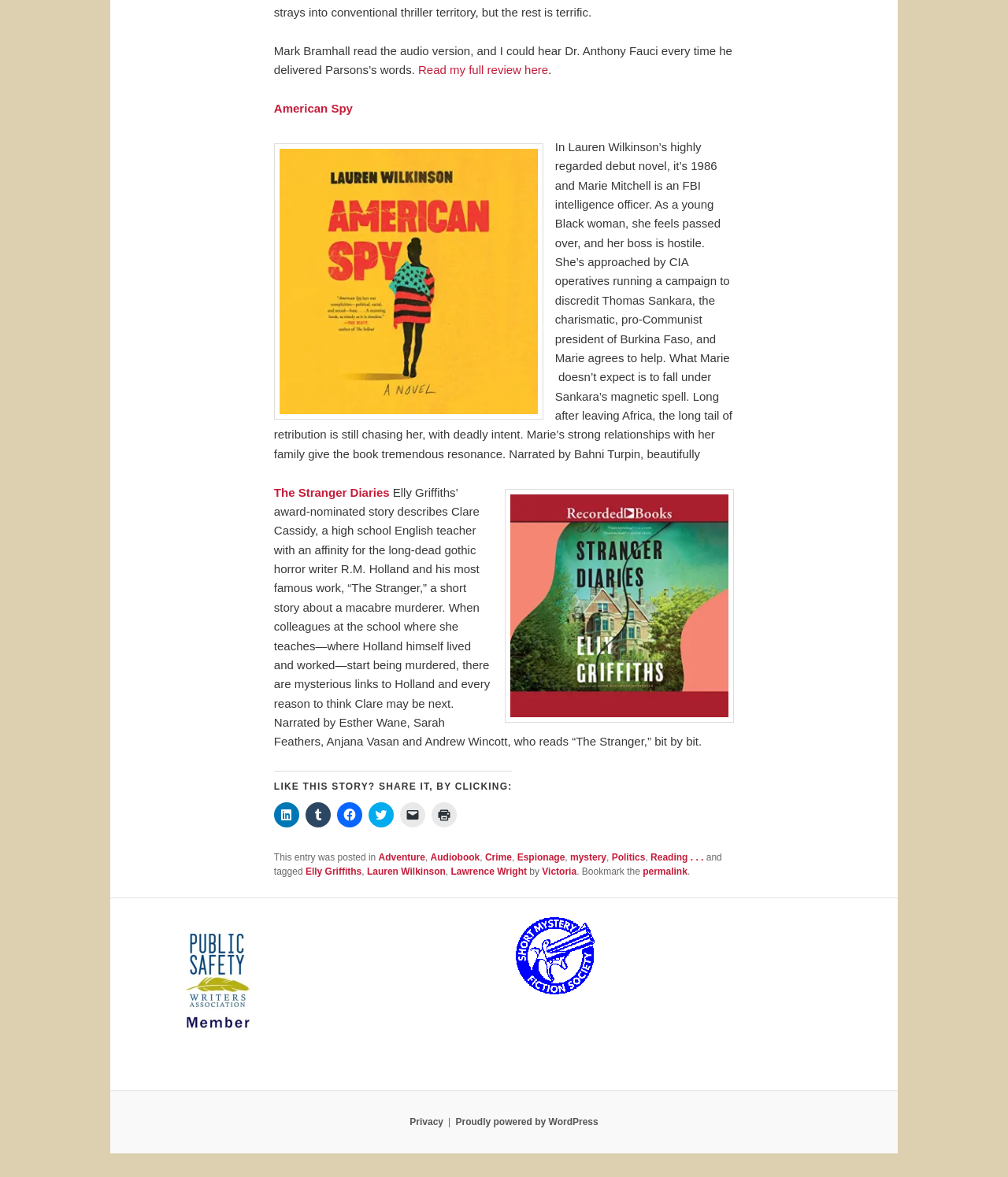Highlight the bounding box coordinates of the element that should be clicked to carry out the following instruction: "Share this story on Facebook". The coordinates must be given as four float numbers ranging from 0 to 1, i.e., [left, top, right, bottom].

[0.334, 0.681, 0.359, 0.703]